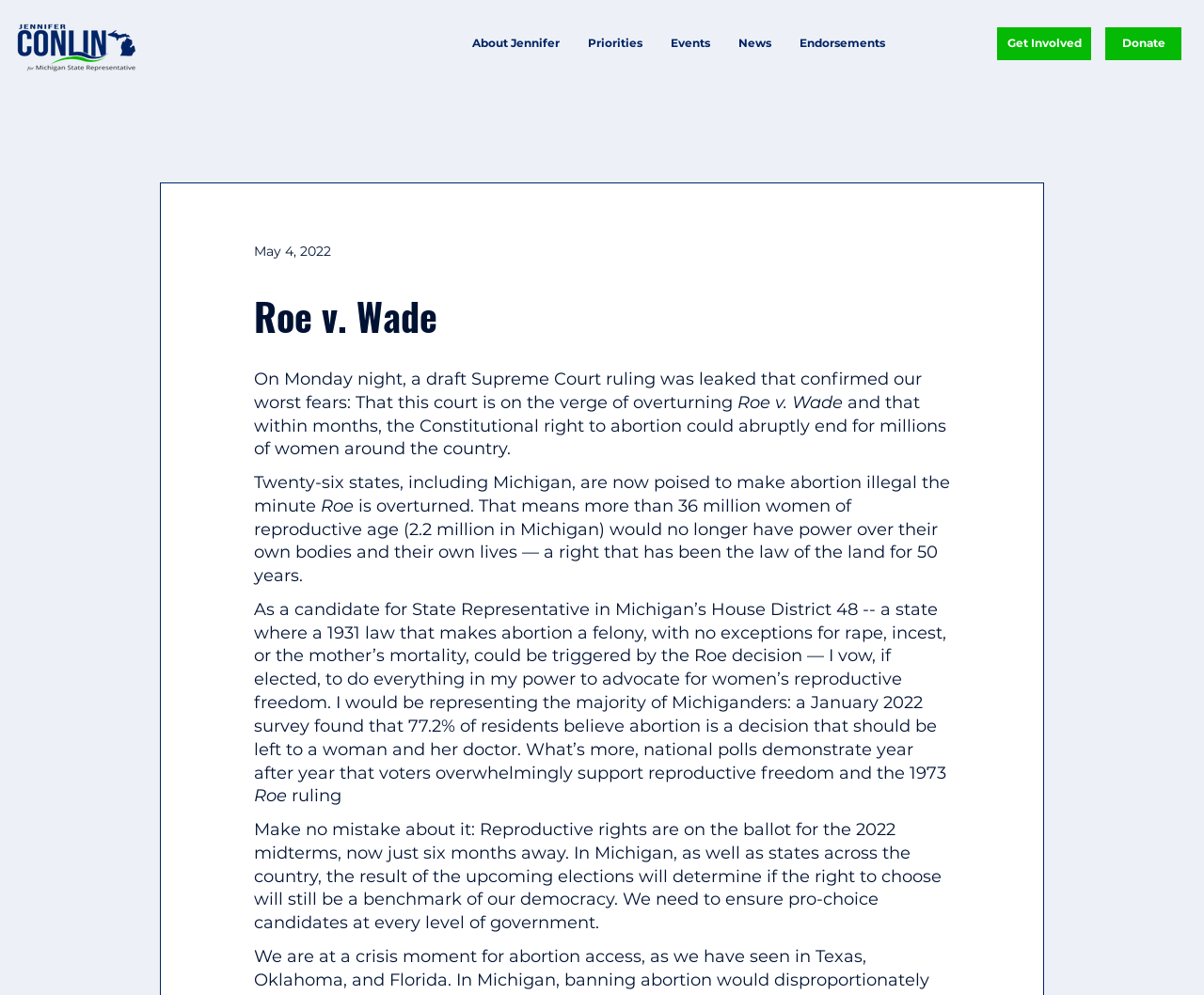Explain the webpage's design and content in an elaborate manner.

This webpage appears to be a personal website or blog of a candidate, Jennifer Conlin, running for State Representative in Michigan's House District 48. At the top left corner, there is a logo image of Jennifer Conlin. Below the logo, a navigation menu is situated, containing links to "About Jennifer", "Priorities", "Events", "News", and "Endorsements". 

On the top right corner, there are two prominent links: "Get Involved" and "Donate". Below these links, a date "May 4, 2022" is displayed. The main content of the webpage is a lengthy article or statement from Jennifer Conlin, with a heading "Roe v. Wade". The article discusses the leaked draft Supreme Court ruling on Roe v. Wade and its potential impact on women's reproductive rights in Michigan and across the country. The text expresses Jennifer Conlin's commitment to advocating for women's reproductive freedom if elected.